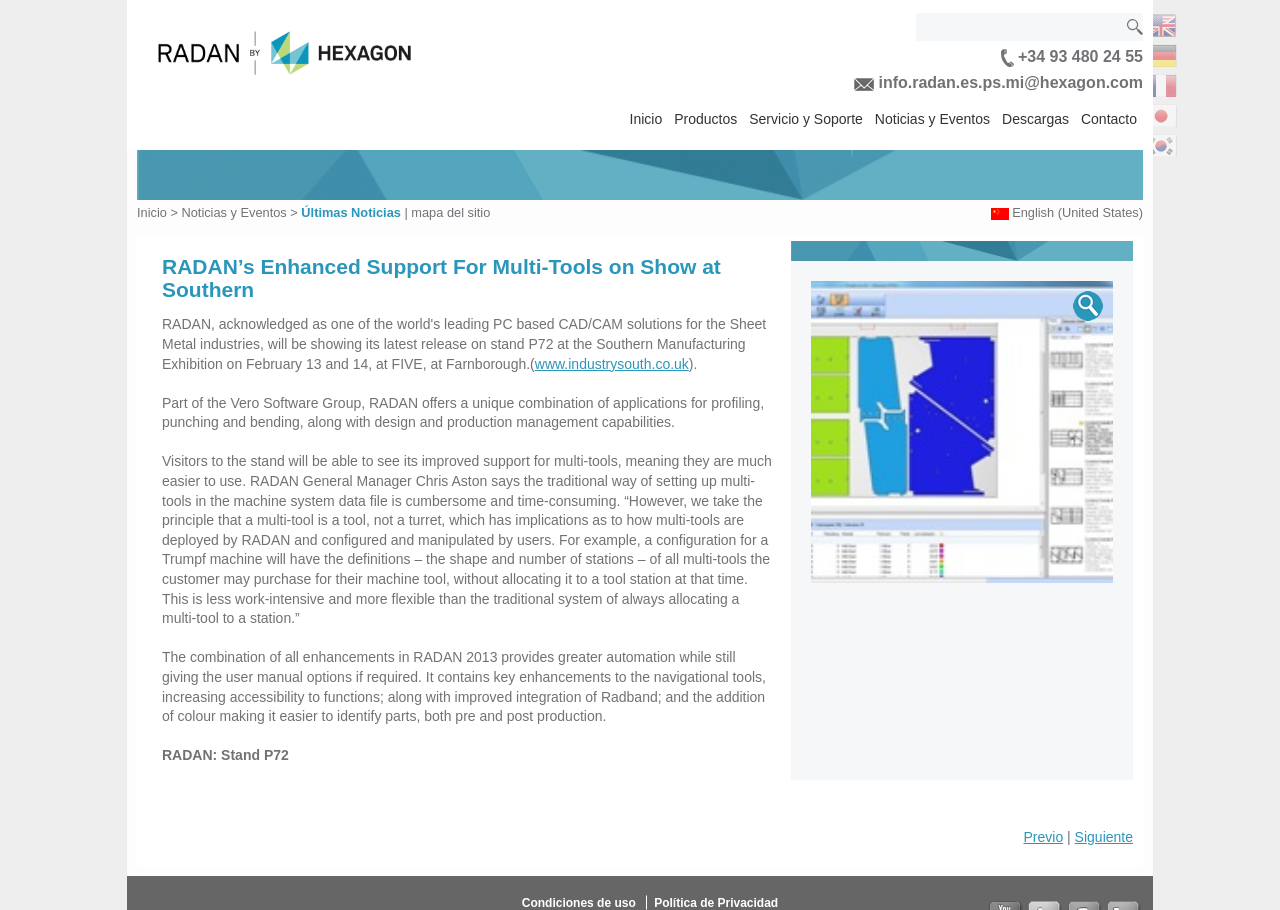Can you find the bounding box coordinates for the element that needs to be clicked to execute this instruction: "View RADAN Southern information"? The coordinates should be given as four float numbers between 0 and 1, i.e., [left, top, right, bottom].

[0.633, 0.309, 0.87, 0.641]